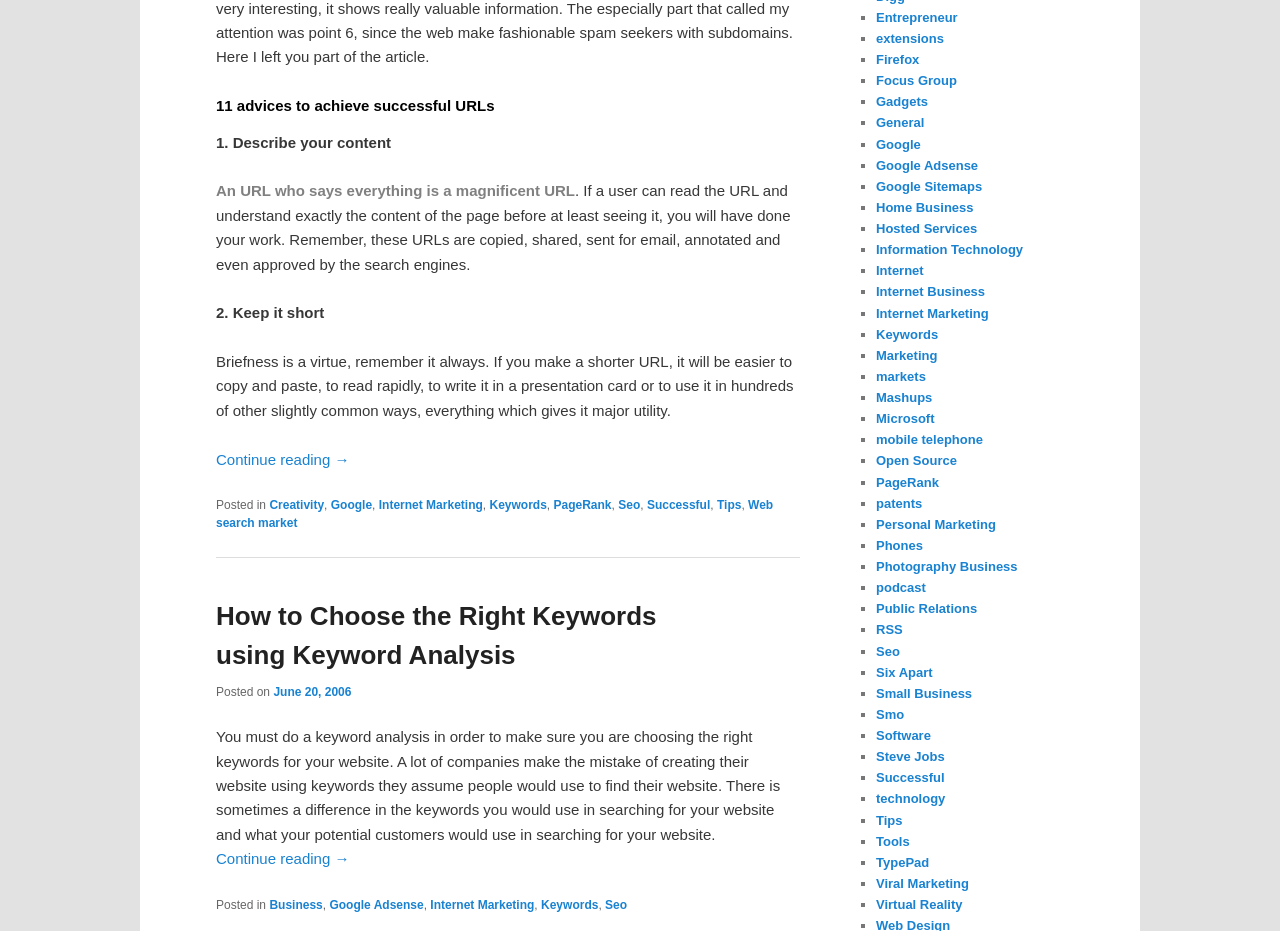Determine the bounding box coordinates of the section to be clicked to follow the instruction: "Read the article about 11 advices to achieve successful URLs". The coordinates should be given as four float numbers between 0 and 1, formatted as [left, top, right, bottom].

[0.169, 0.101, 0.625, 0.127]